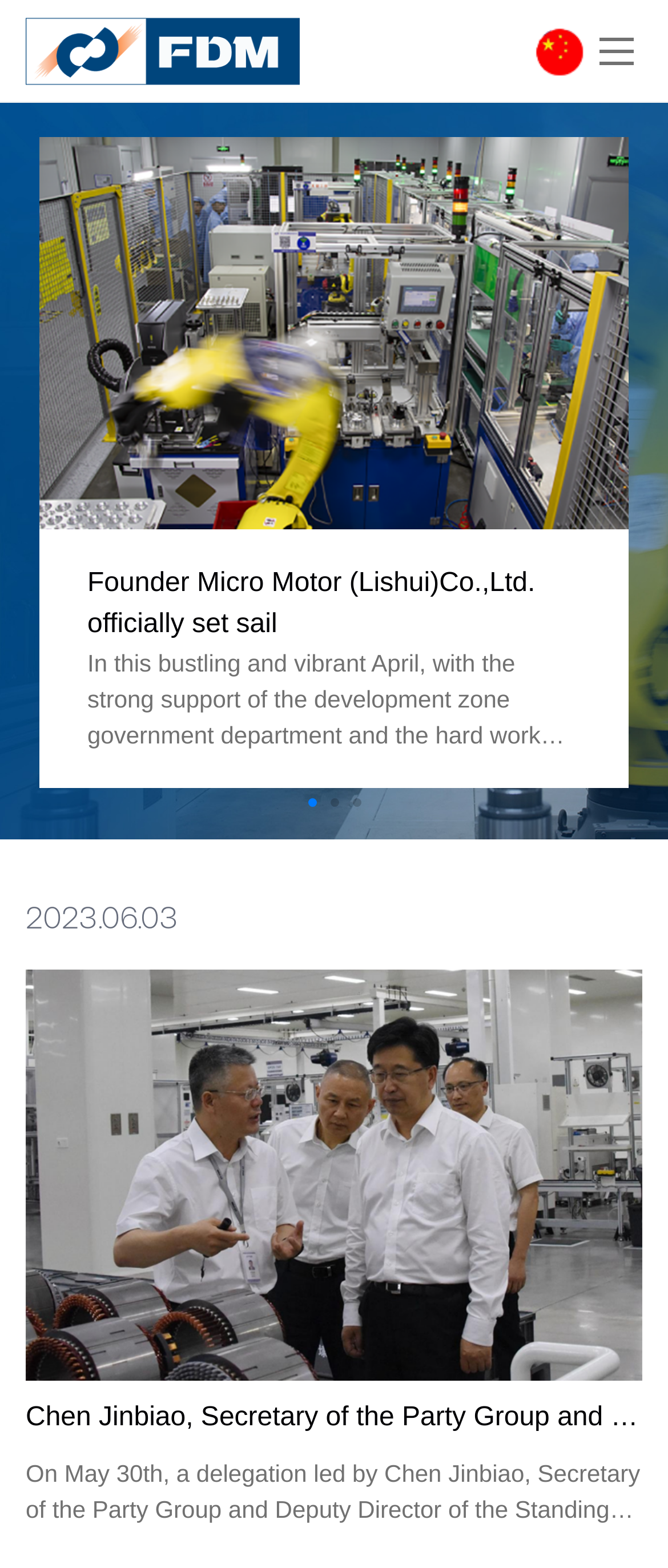Answer the following query concisely with a single word or phrase:
What is the language of the webpage?

CN